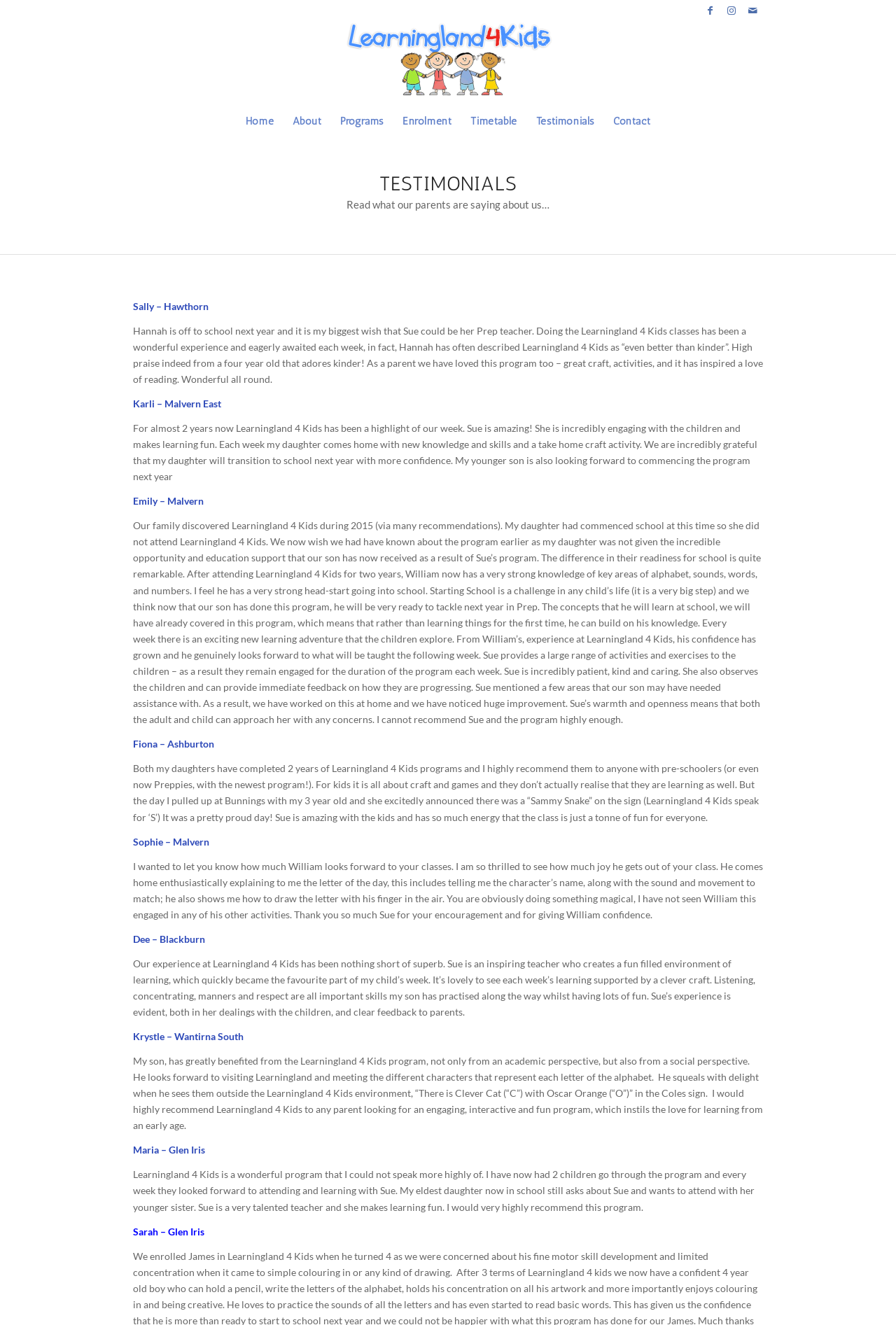Create a detailed description of the webpage's content and layout.

This webpage is dedicated to showcasing testimonials from parents about their children's experiences with Learningland 4 Kids. At the top of the page, there are three social media links to Facebook, Instagram, and Mail, followed by a logo of Learningland 4 Kids with a link to the homepage. Below the logo, there is a vertical menu with seven items: Home, About, Programs, Enrolment, Timetable, Testimonials, and Contact.

The main content of the page is divided into sections, each featuring a testimonial from a parent. There are nine testimonials in total, each with a heading that includes the parent's name and suburb. The testimonials are lengthy and provide detailed accounts of the parents' experiences with Learningland 4 Kids, highlighting the program's benefits and their children's progress.

The testimonials are arranged in a single column, with each one placed below the previous one. The text is left-aligned, and the font size and style are consistent throughout. There are no images or icons accompanying the testimonials, except for the Learningland 4 Kids logo at the top of the page.

Overall, the webpage has a clean and simple design, with a focus on showcasing the testimonials from satisfied parents. The layout is easy to follow, and the text is clear and readable.